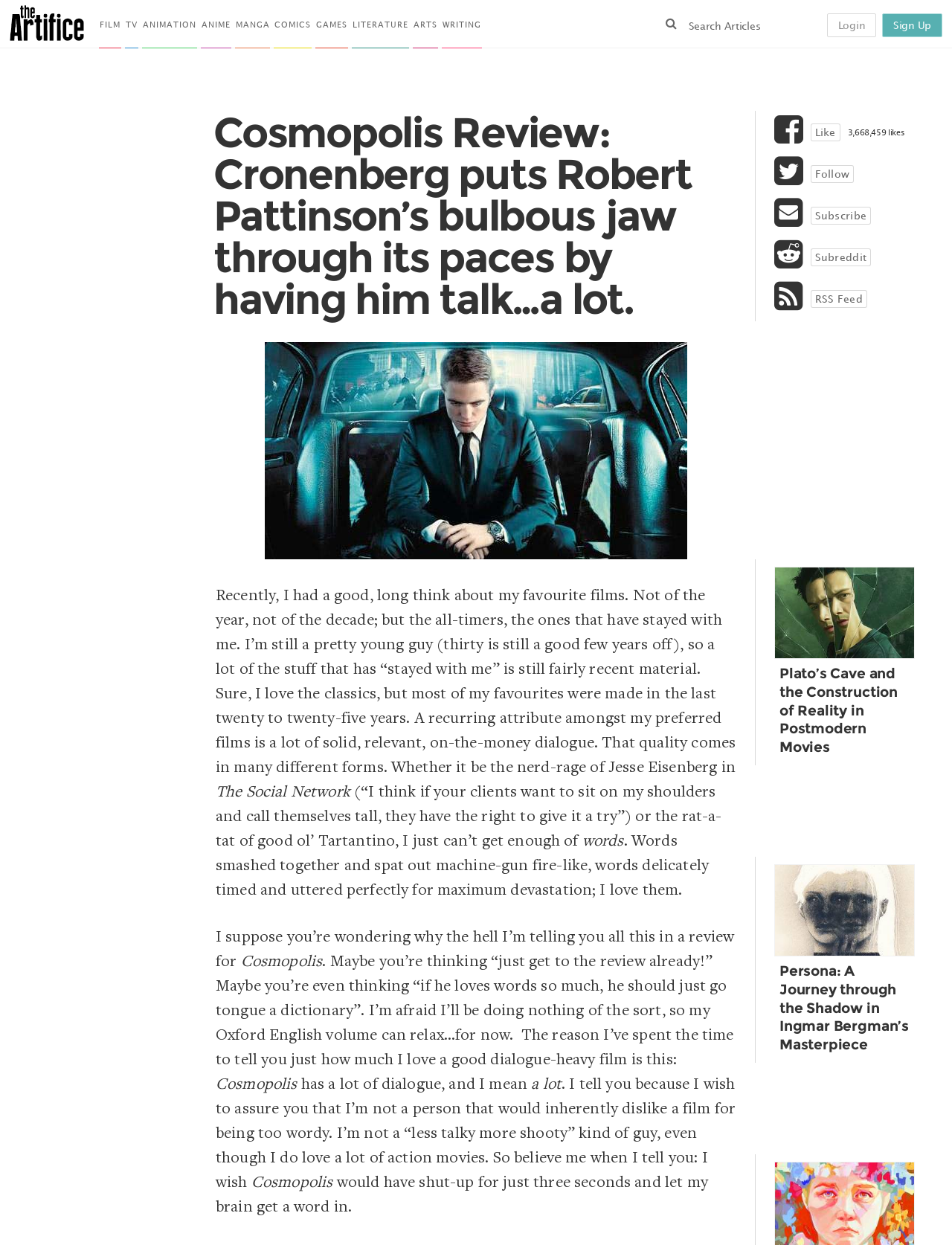Please locate the bounding box coordinates for the element that should be clicked to achieve the following instruction: "Read the article about Plato’s Cave and the Construction of Reality in Postmodern Movies". Ensure the coordinates are given as four float numbers between 0 and 1, i.e., [left, top, right, bottom].

[0.813, 0.519, 0.961, 0.612]